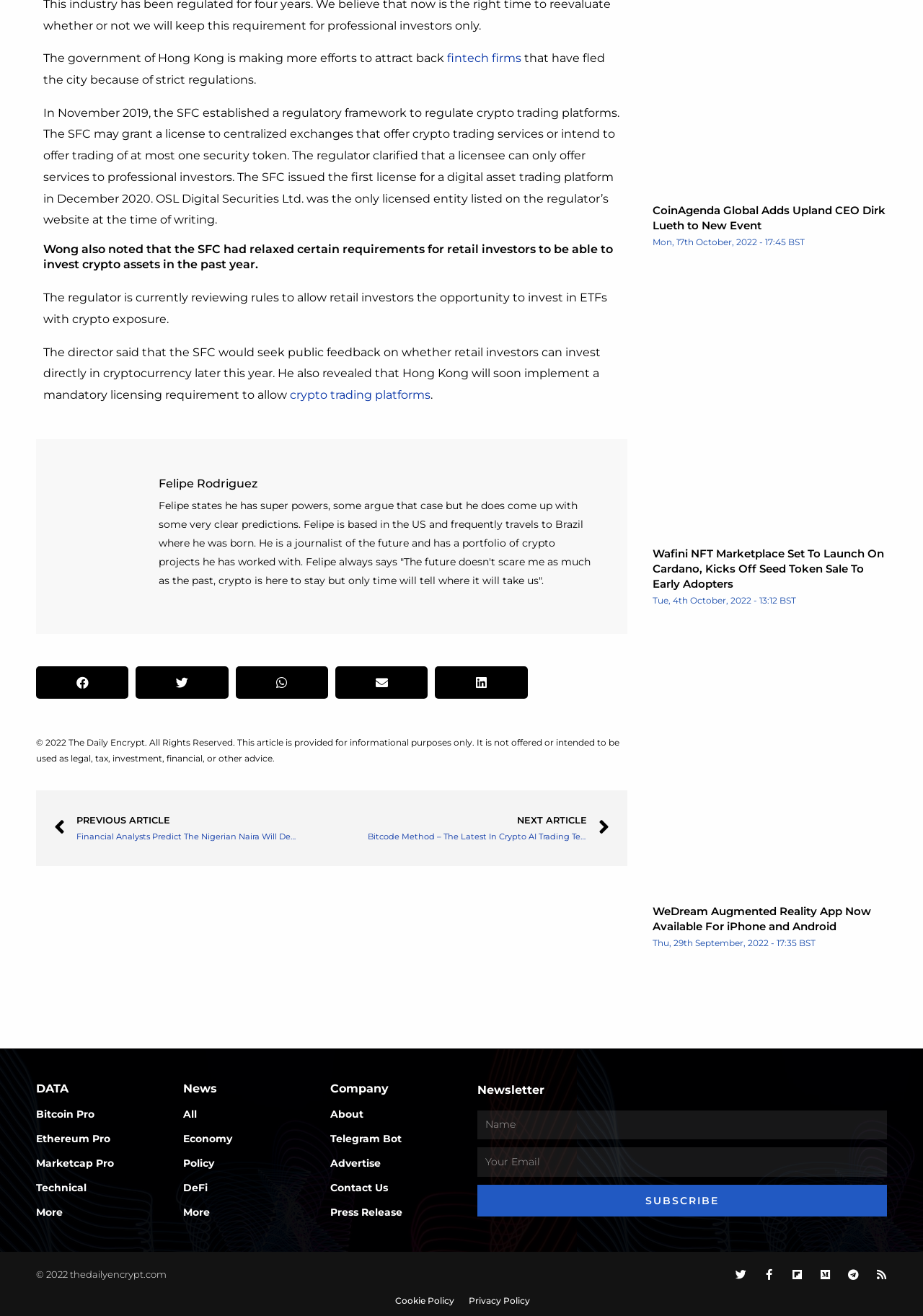Pinpoint the bounding box coordinates of the element you need to click to execute the following instruction: "Read the previous article". The bounding box should be represented by four float numbers between 0 and 1, in the format [left, top, right, bottom].

[0.059, 0.614, 0.32, 0.645]